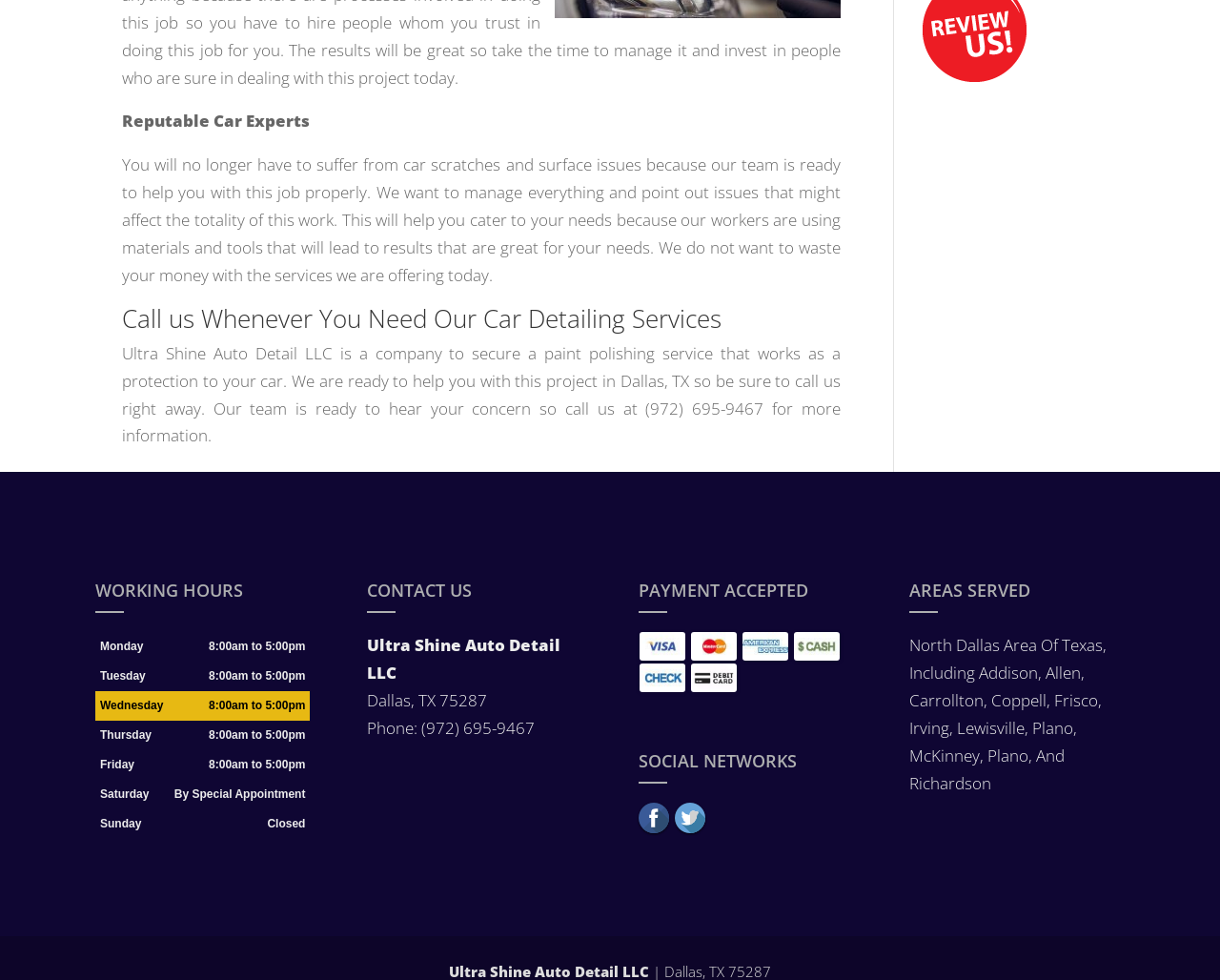Refer to the element description alt="Review Us" and identify the corresponding bounding box in the screenshot. Format the coordinates as (top-left x, top-left y, bottom-right x, bottom-right y) with values in the range of 0 to 1.

[0.756, 0.066, 0.842, 0.088]